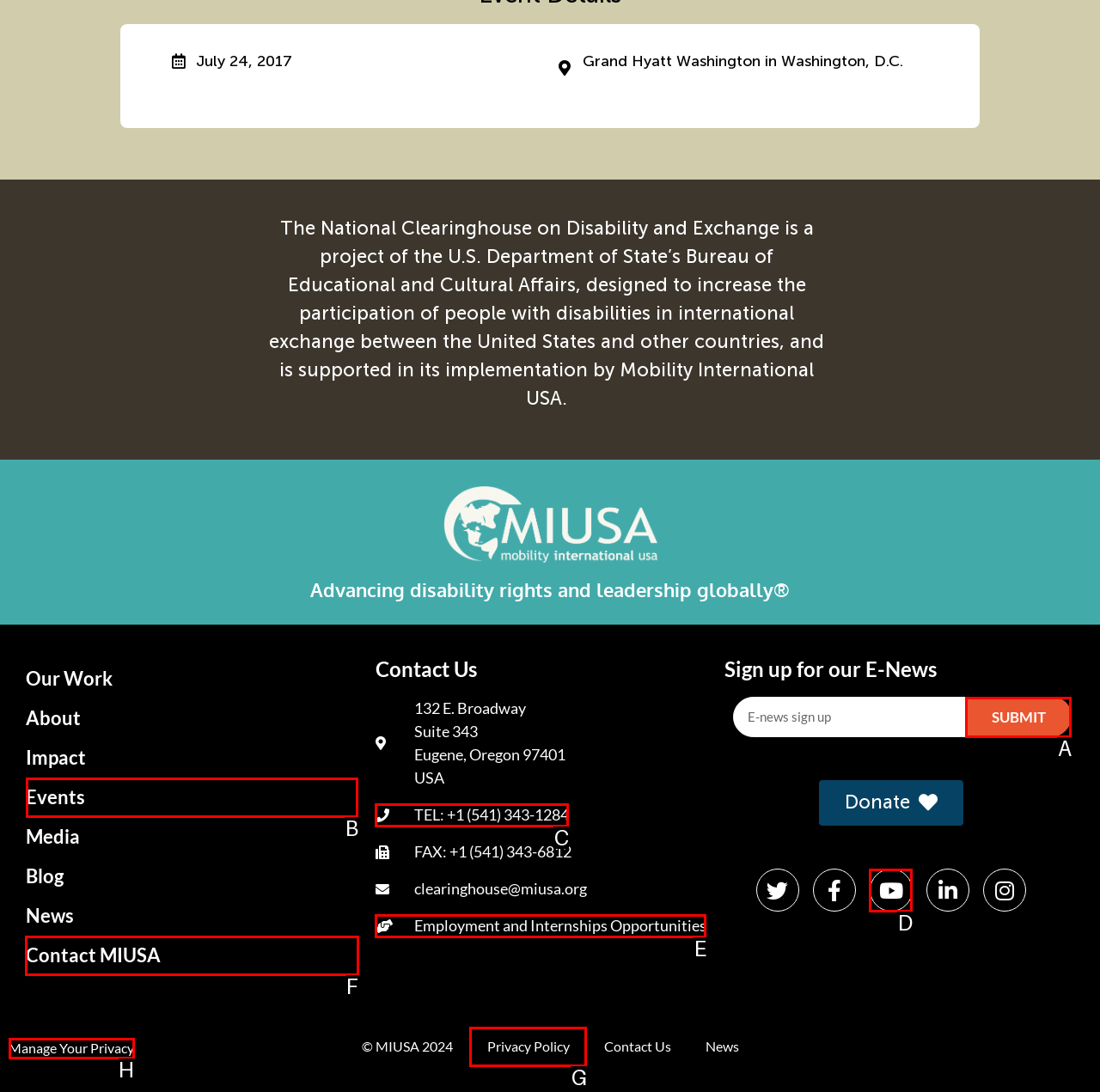Determine the letter of the UI element that will complete the task: Click on 'Contact MIUSA'
Reply with the corresponding letter.

F